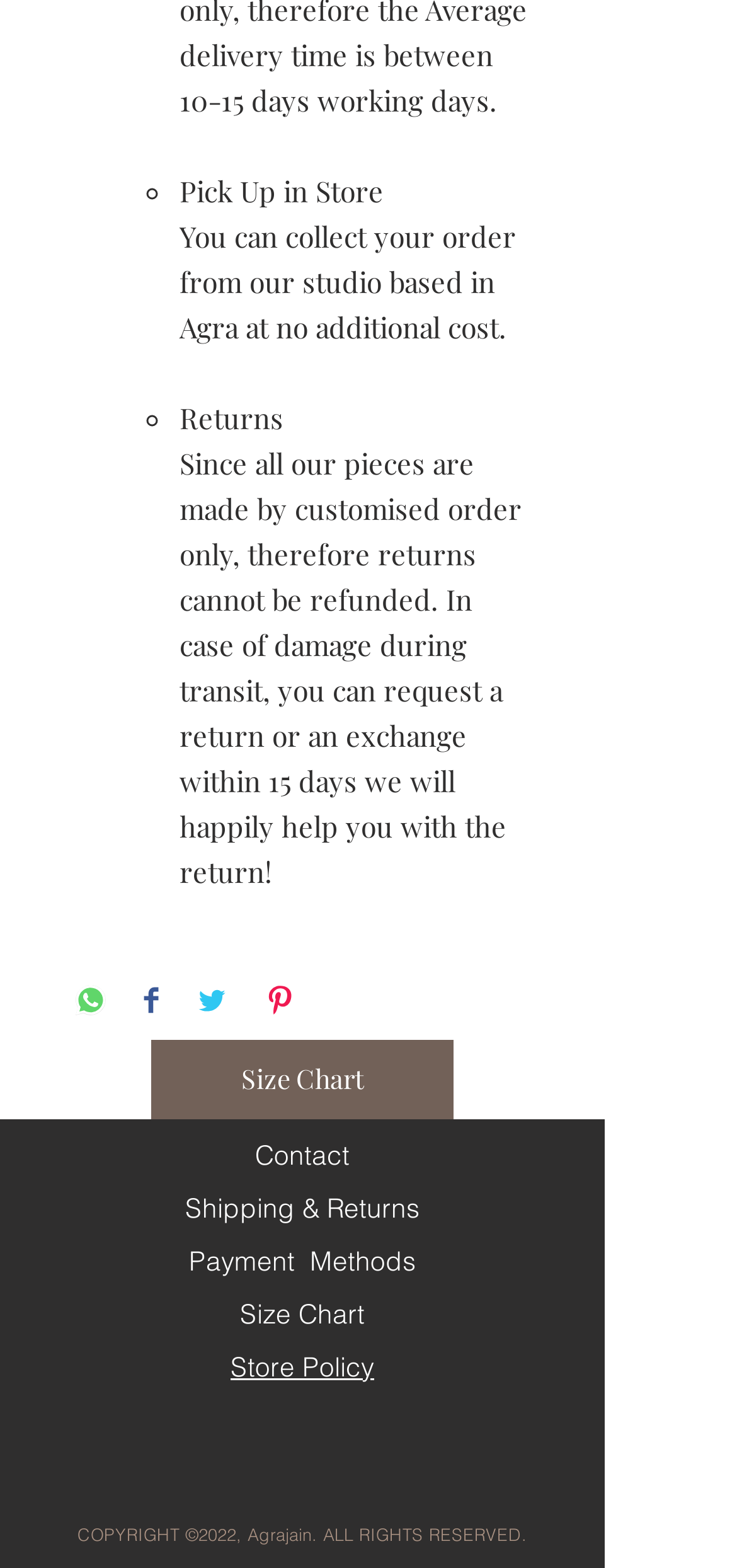Point out the bounding box coordinates of the section to click in order to follow this instruction: "View Shipping & Returns policy".

[0.251, 0.759, 0.569, 0.781]